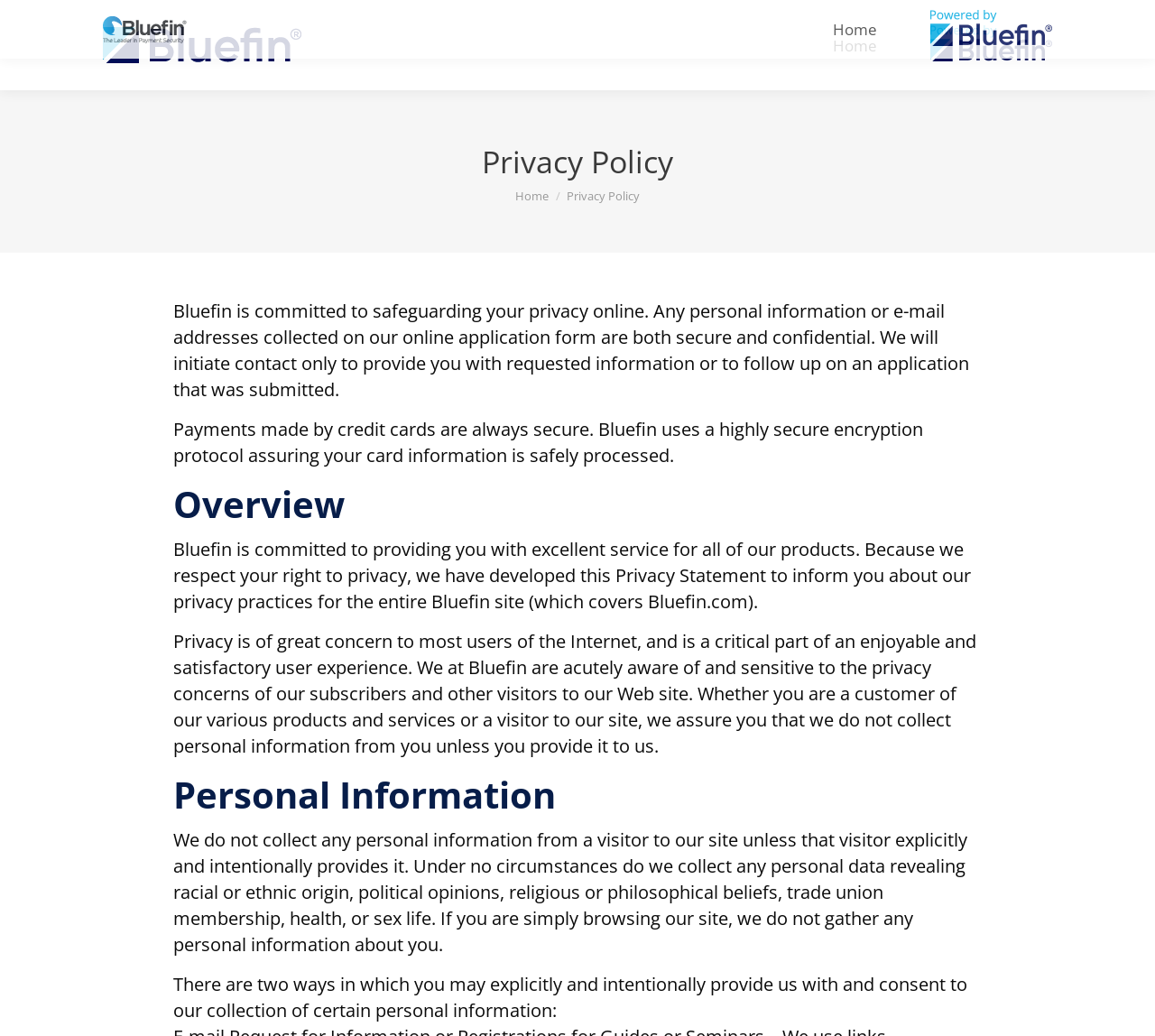What is the name of the company?
Please use the image to deliver a detailed and complete answer.

The name of the company can be determined by looking at the top-left corner of the webpage, where the logo and the company name 'Bluefin Partners' are displayed.